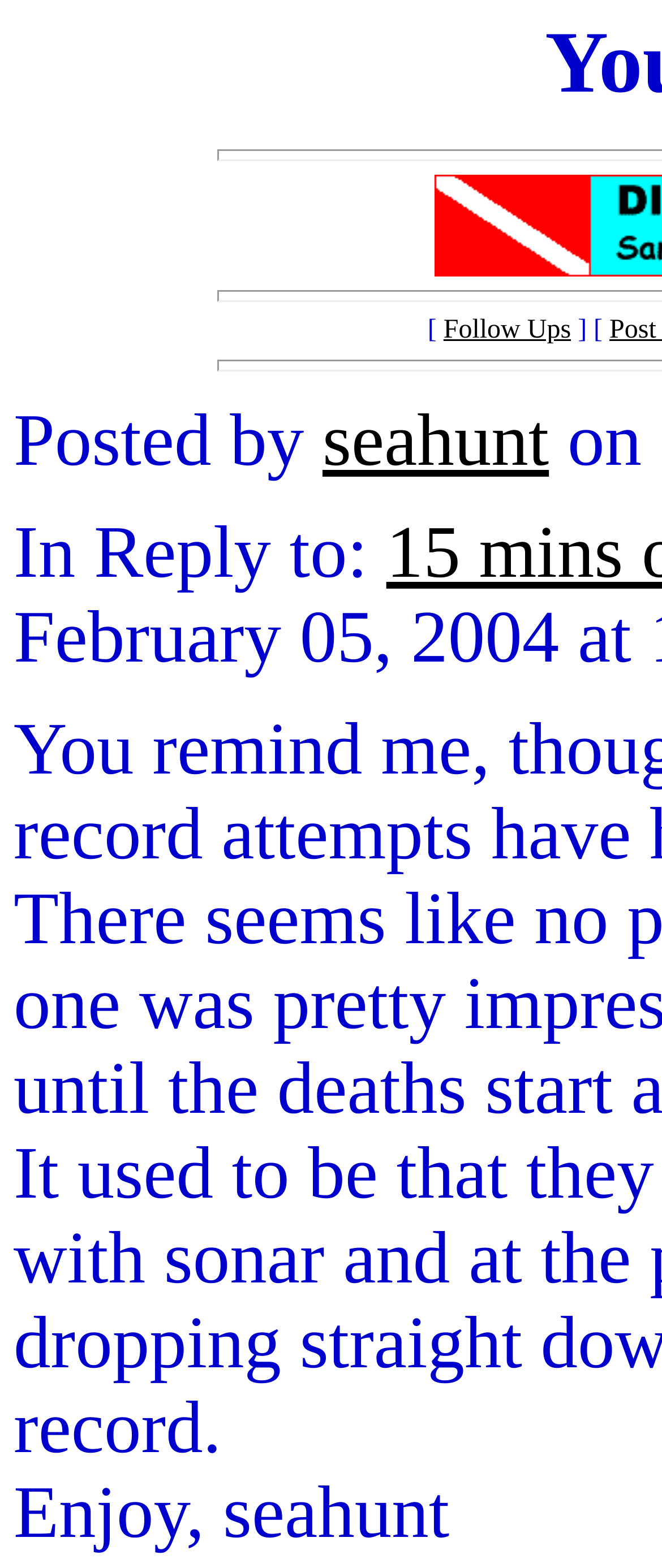Determine the heading of the webpage and extract its text content.

You remind me